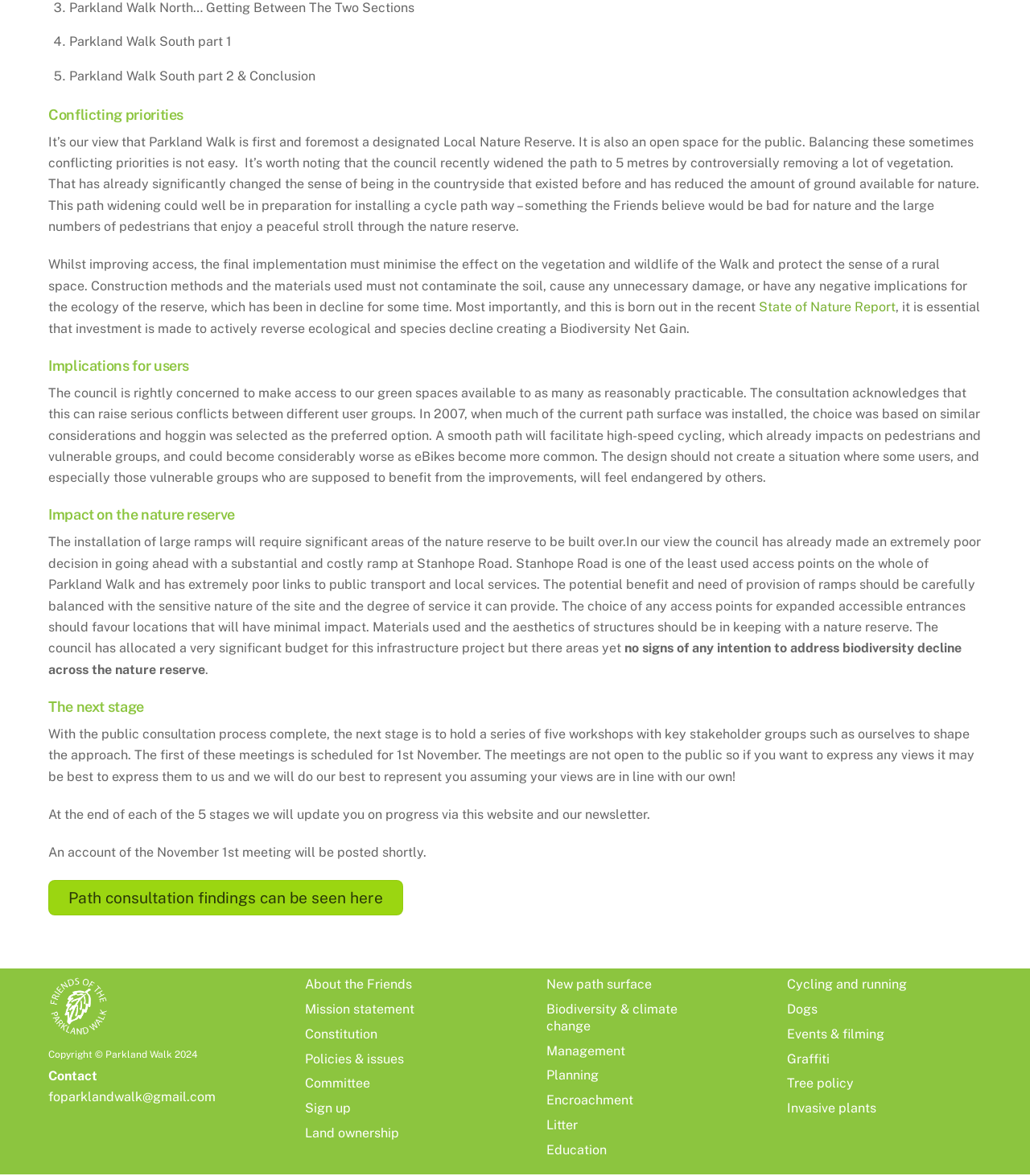What is the concern about installing a cycle path?
Refer to the image and give a detailed answer to the query.

According to the webpage, 'the Friends believe [installing a cycle path] would be bad for nature.' This suggests that the concern is that a cycle path would have a negative impact on the natural environment of Parkland Walk.